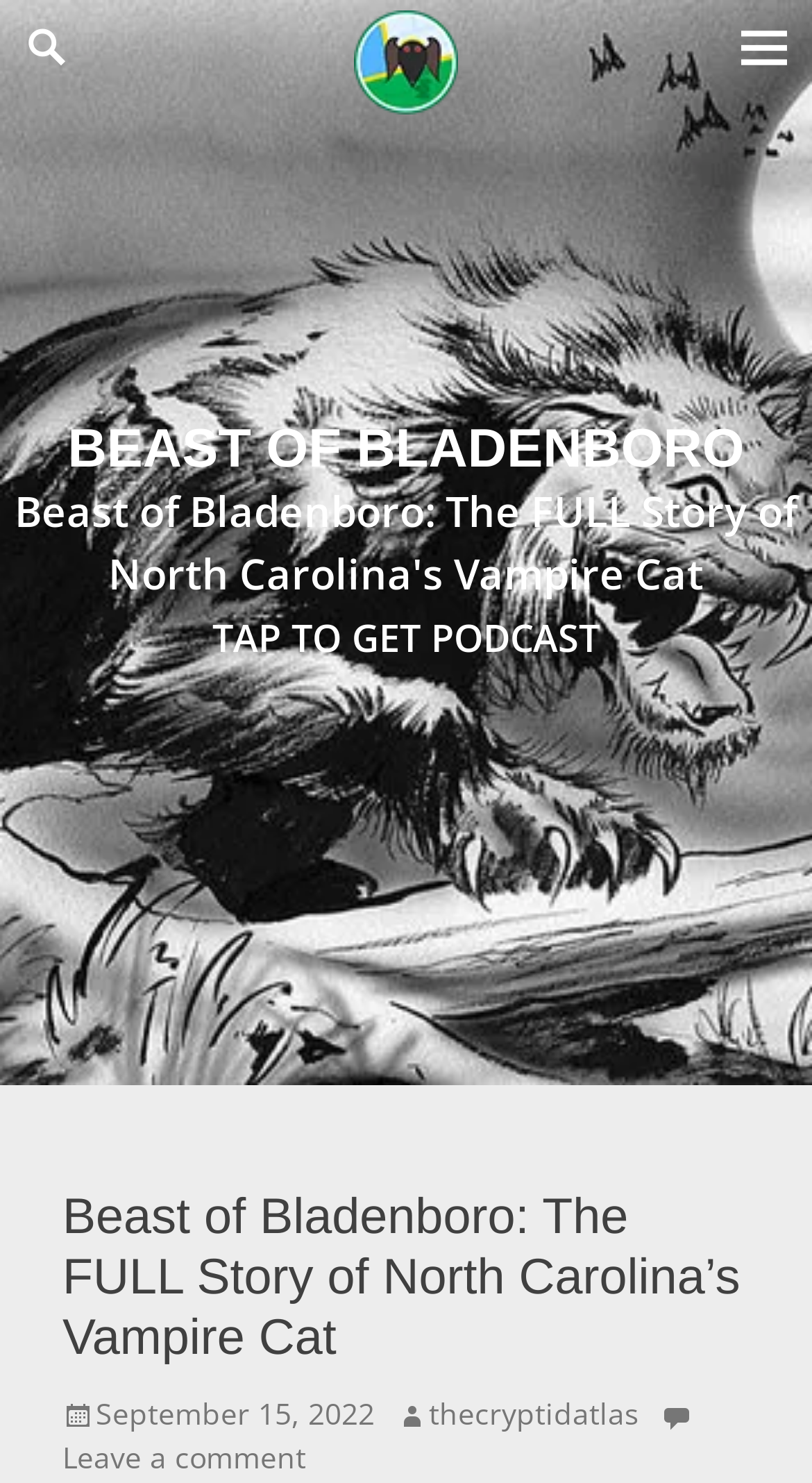Using the information shown in the image, answer the question with as much detail as possible: What is the name of the podcast?

I found the answer by looking at the StaticText element 'Cryptid Creatures Podcast | Legends & Facts as a narrative Story' which is a child of the link element 'CRYPTIDS ACROSS THE ATLAS'.